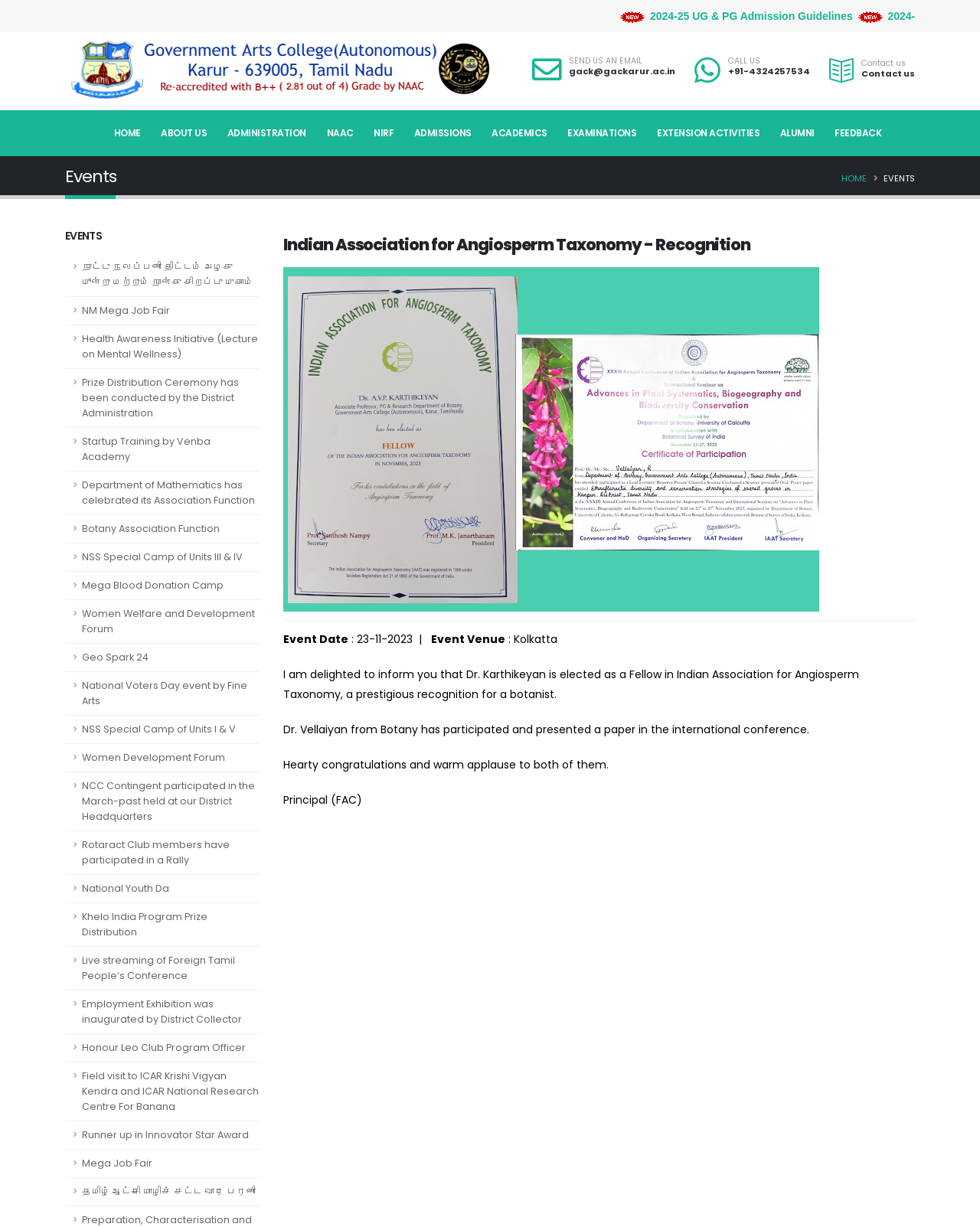Extract the bounding box coordinates for the UI element described by the text: "NM Mega Job Fair". The coordinates should be in the form of [left, top, right, bottom] with values between 0 and 1.

[0.066, 0.242, 0.266, 0.265]